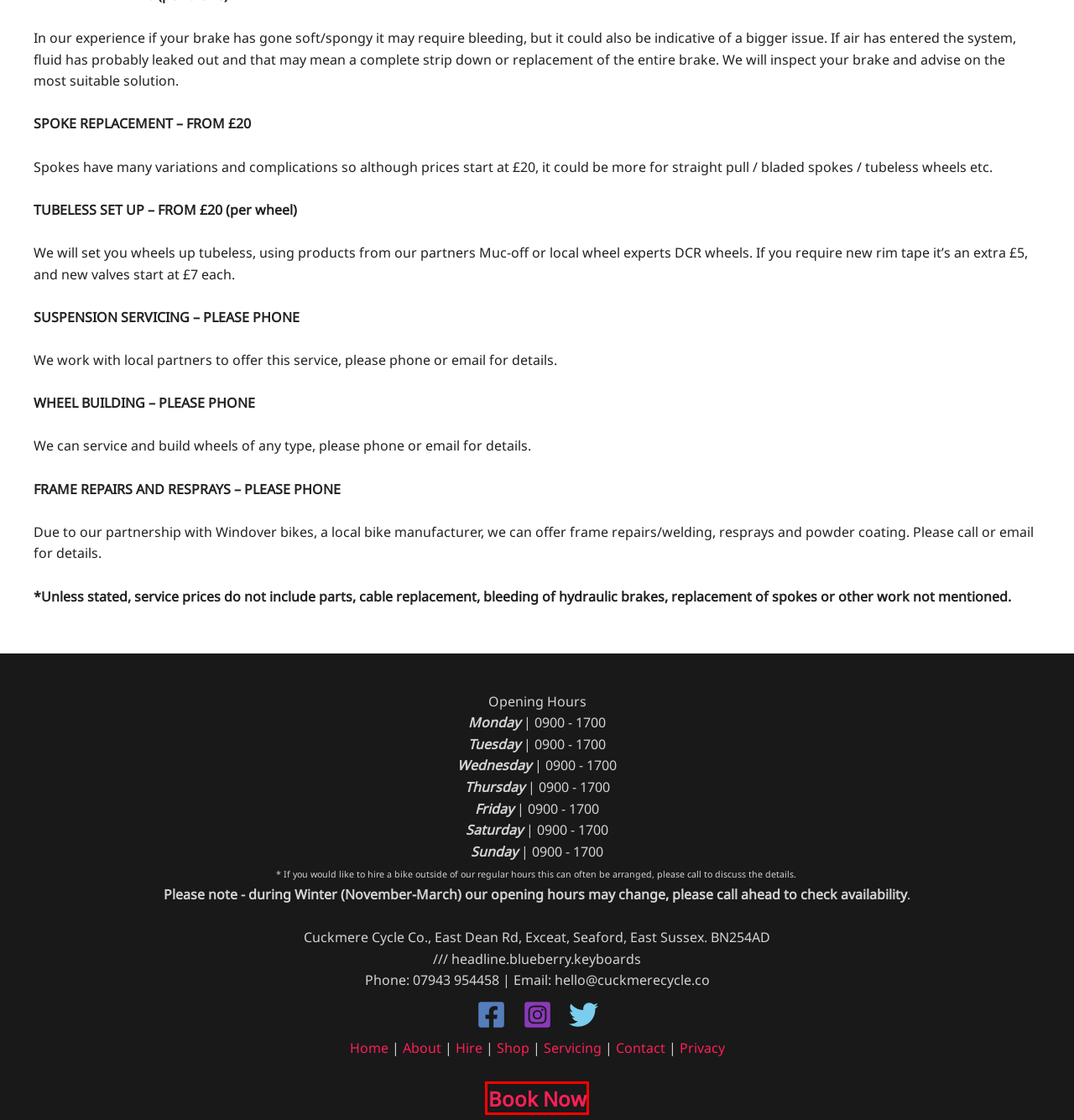You are provided with a screenshot of a webpage that includes a red rectangle bounding box. Please choose the most appropriate webpage description that matches the new webpage after clicking the element within the red bounding box. Here are the candidates:
A. Cuckmere Cycle Company
B. Privacy Policy - Cuckmere Cycle Co.
C. TOURS - Cuckmere Cycle Co.
D. Shop - Cuckmere Cycle Co.
E. Hire - Cuckmere Cycle Co.
F. Cuckmere Cycle Co
G. Bike Service - Online Booking
 – Cuckmere Cycle Company
H. About - Cuckmere Cycle Co.

F